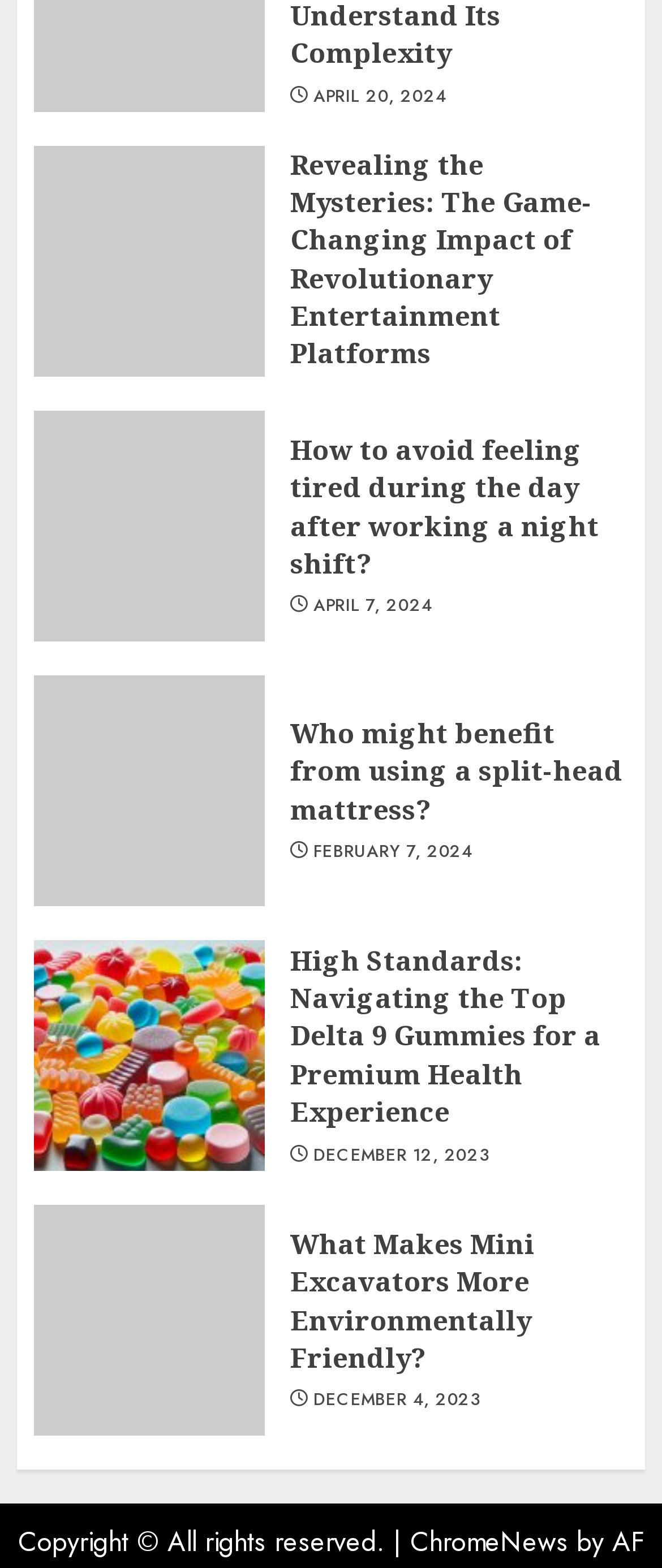How many images are on this webpage?
Relying on the image, give a concise answer in one word or a brief phrase.

4